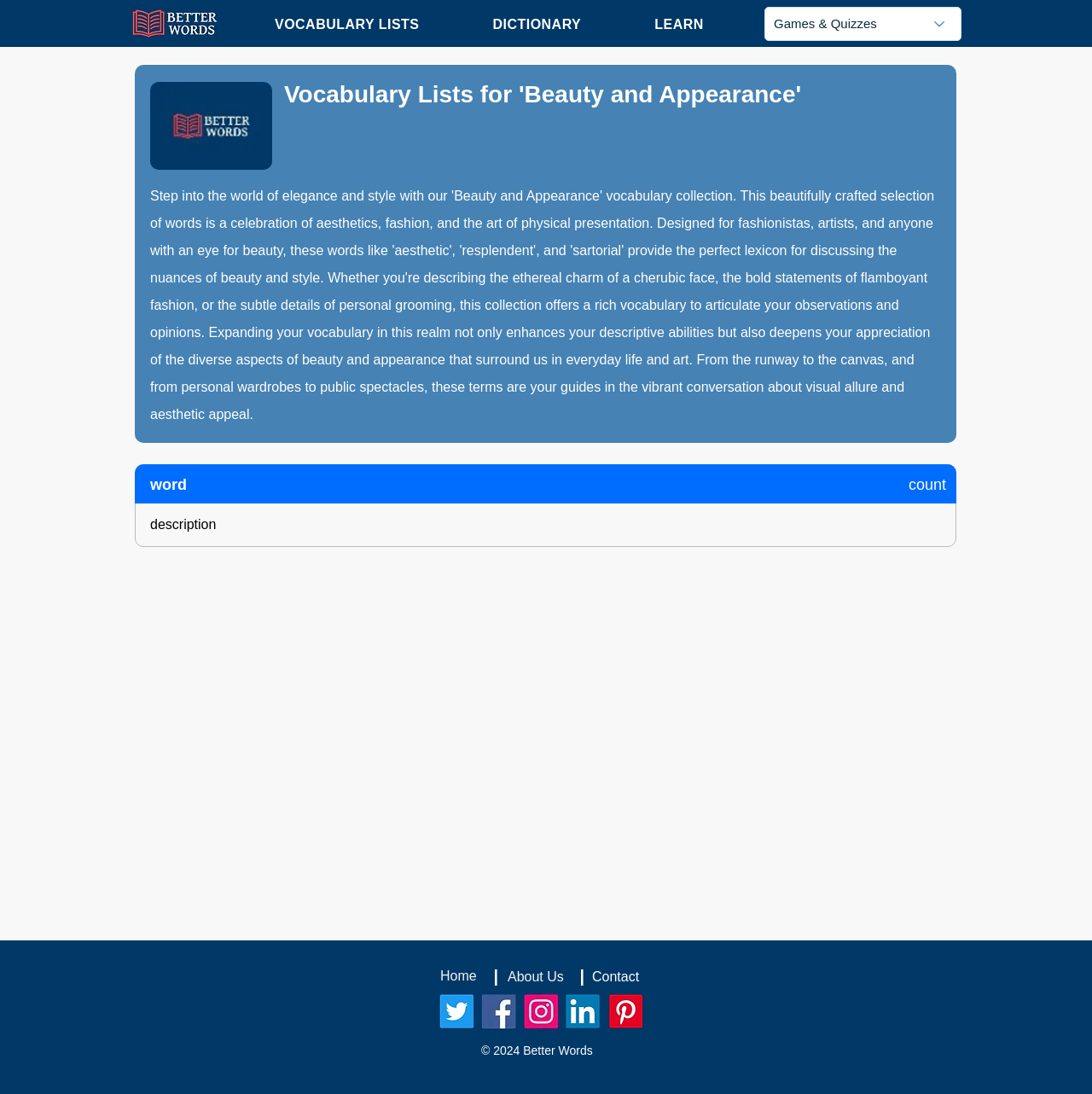Find the bounding box coordinates corresponding to the UI element with the description: "DICTIONARY". The coordinates should be formatted as [left, top, right, bottom], with values as floats between 0 and 1.

[0.451, 0.008, 0.532, 0.037]